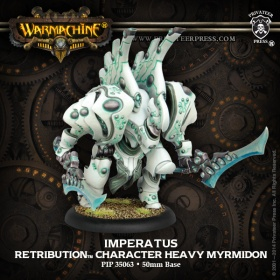What faction does Imperatus belong to?
Look at the screenshot and give a one-word or phrase answer.

Retribution